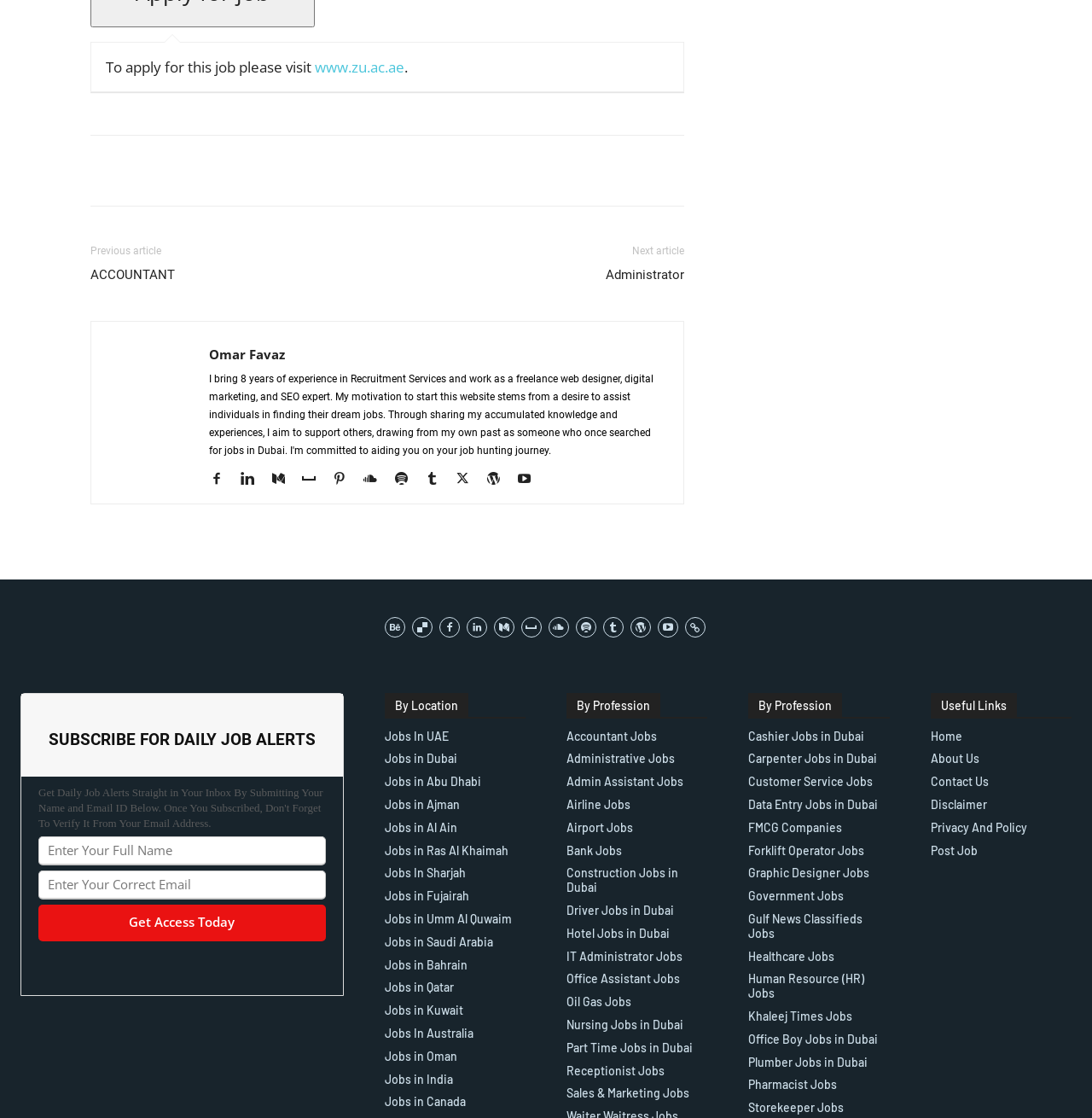What is the purpose of the textbox?
Could you answer the question in a detailed manner, providing as much information as possible?

I found the purpose of the textbox by looking at the textbox element with bounding box coordinates [0.035, 0.748, 0.298, 0.774] and the OCR text 'Enter Your Full Name'. This suggests that the user needs to enter their full name in the textbox.